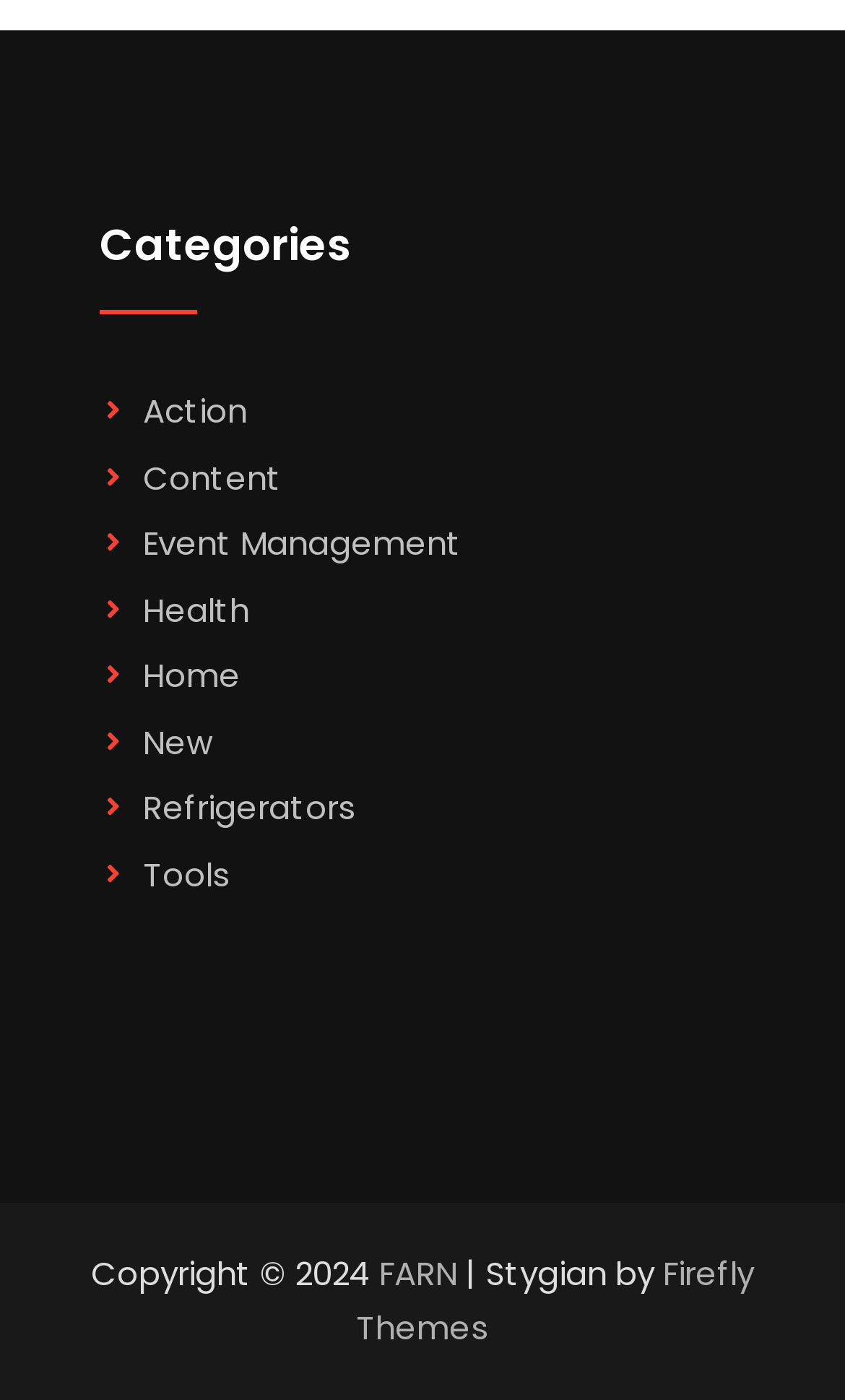Locate the bounding box coordinates of the element to click to perform the following action: 'View the episode details'. The coordinates should be given as four float values between 0 and 1, in the form of [left, top, right, bottom].

None